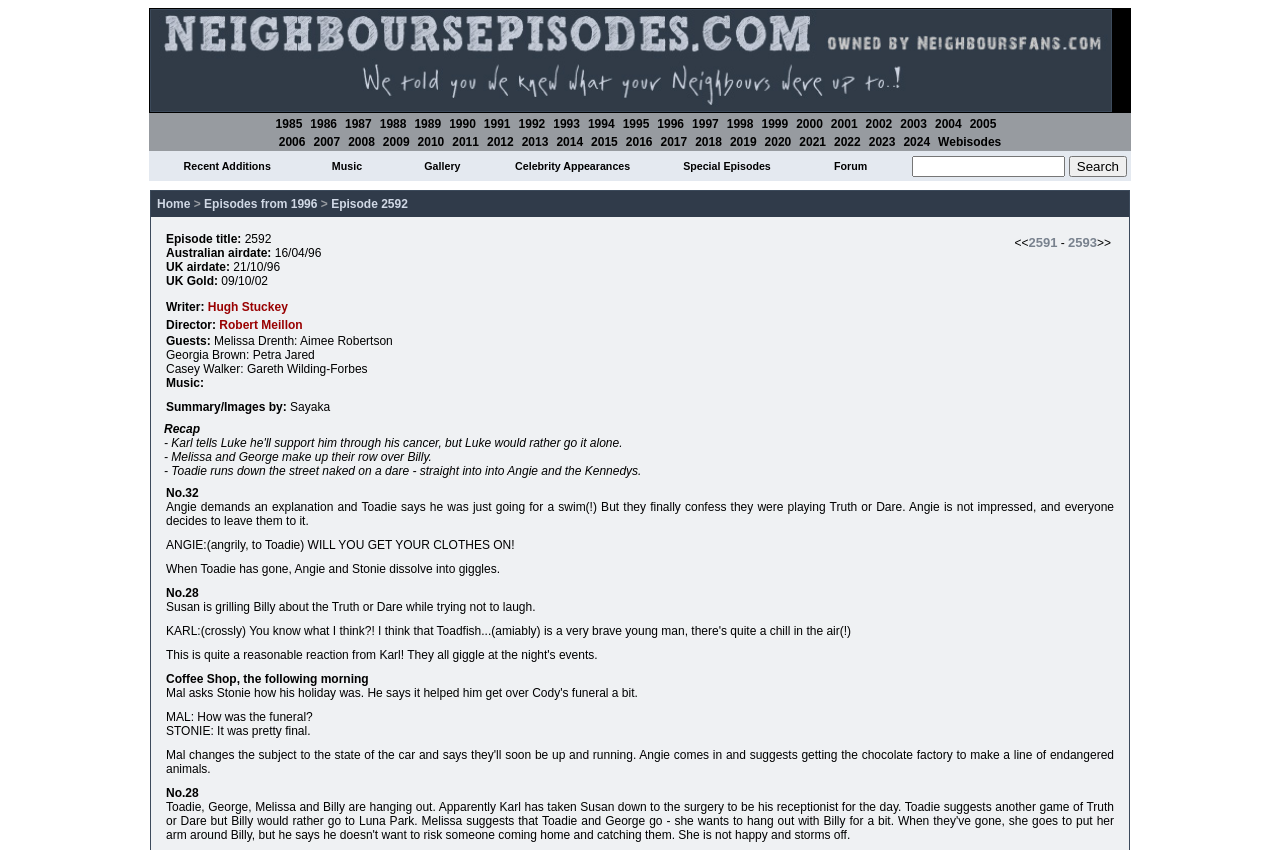Please specify the bounding box coordinates of the area that should be clicked to accomplish the following instruction: "Go to the music page". The coordinates should consist of four float numbers between 0 and 1, i.e., [left, top, right, bottom].

[0.259, 0.189, 0.283, 0.203]